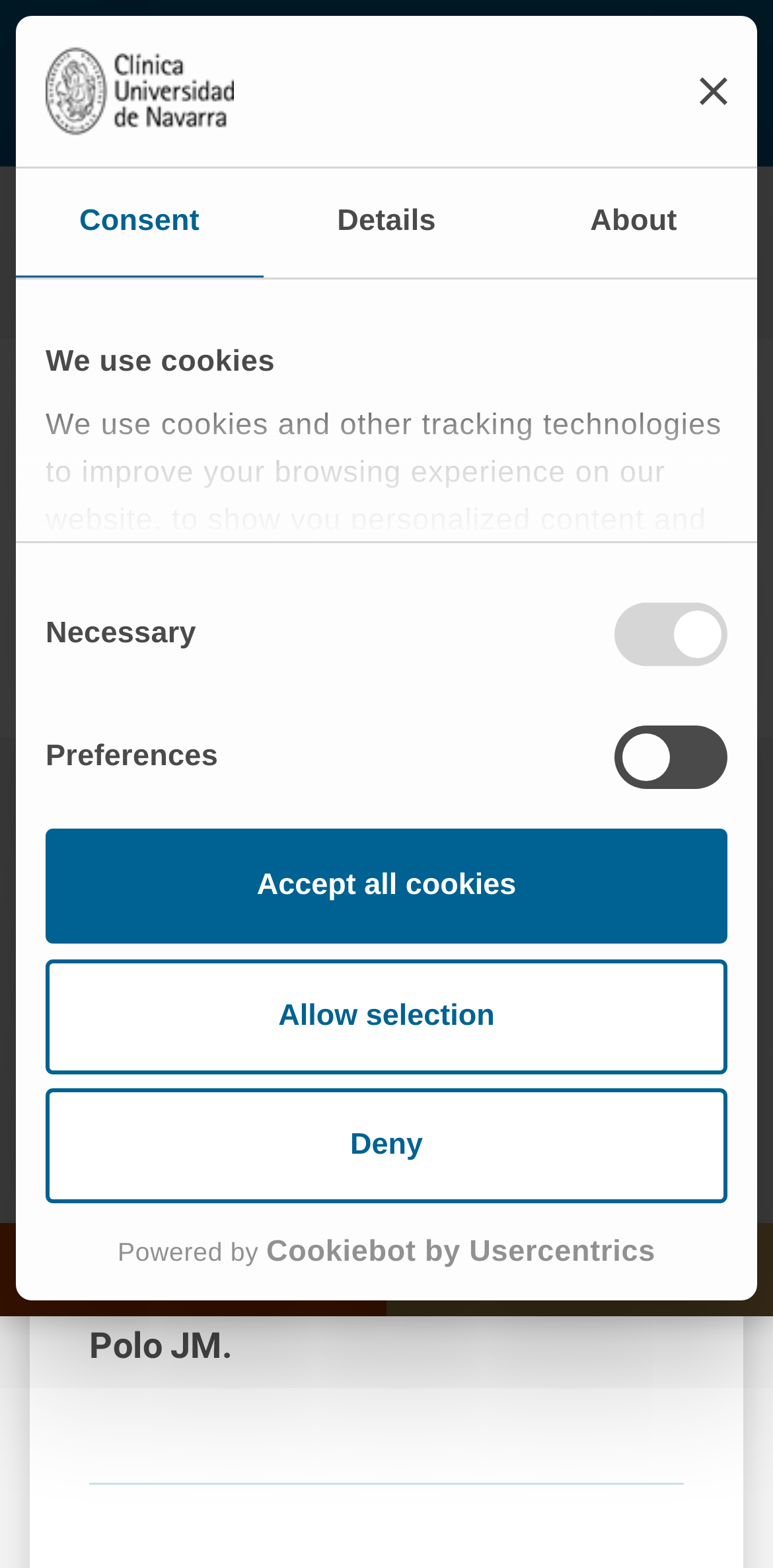Respond to the question below with a single word or phrase: What is the name of the magazine where the publication was published?

Archivos Españoles de Urología